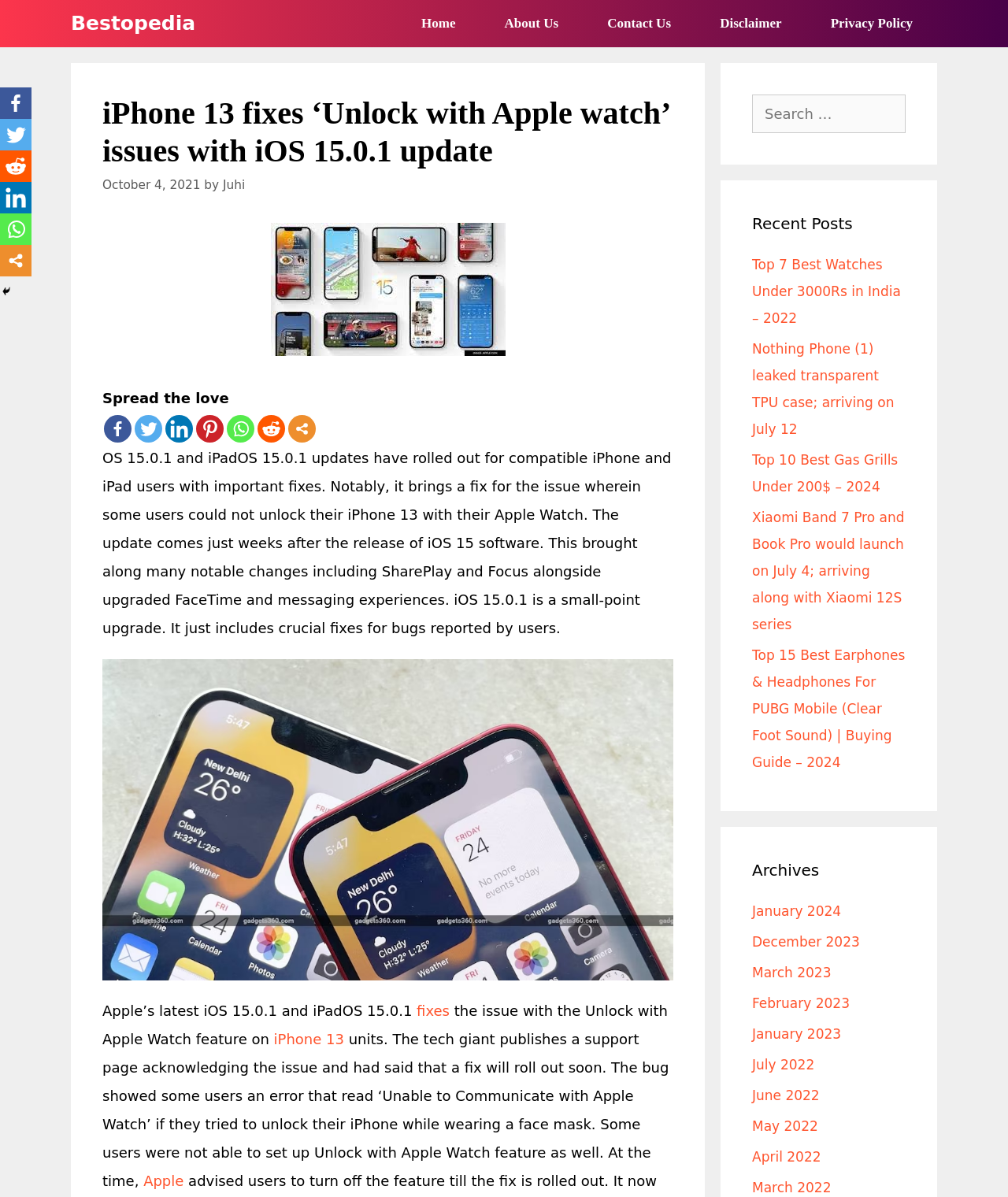Reply to the question below using a single word or brief phrase:
What type of content is listed under 'Recent Posts'?

Article titles